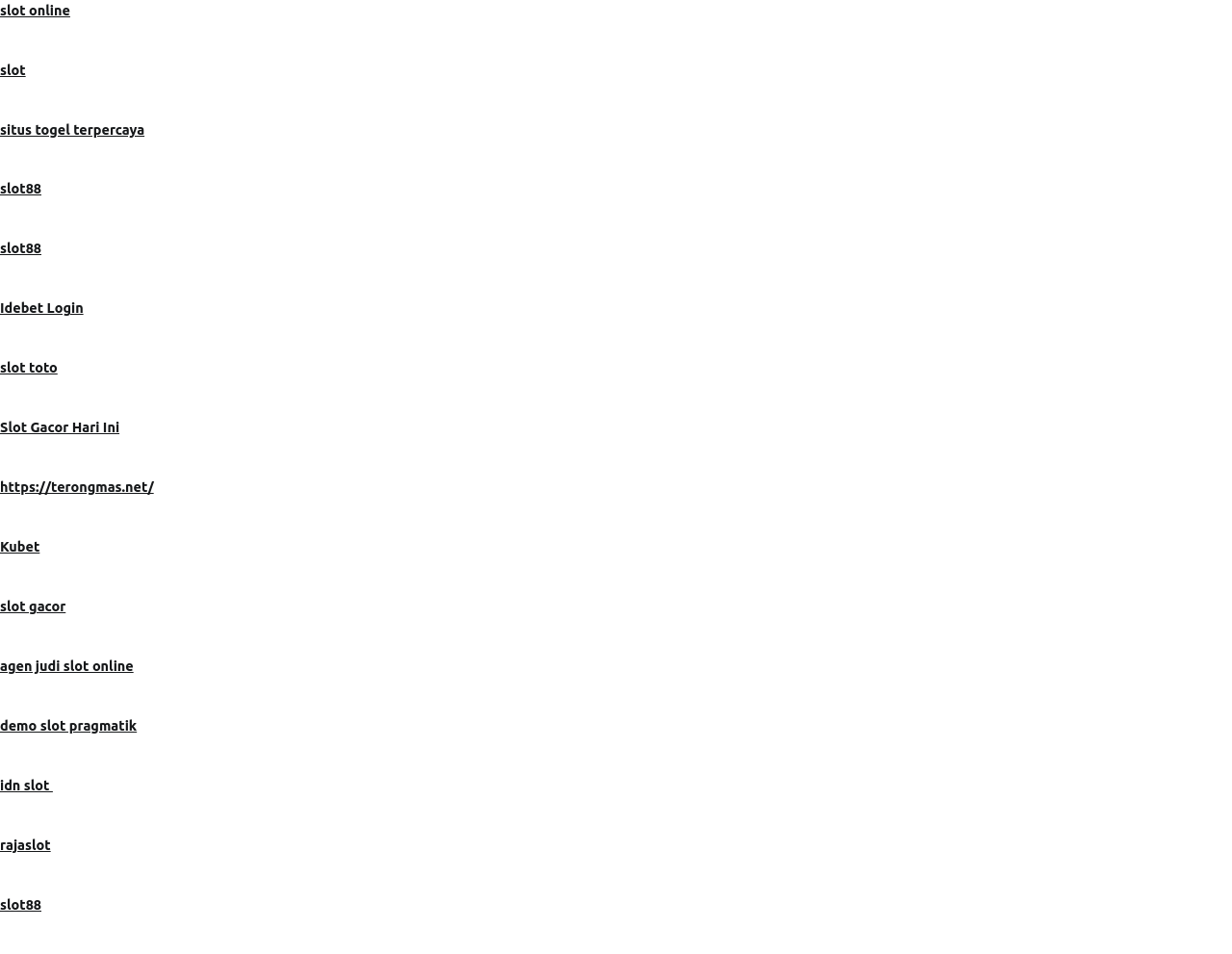Could you find the bounding box coordinates of the clickable area to complete this instruction: "go to Kubet"?

[0.0, 0.565, 0.032, 0.581]